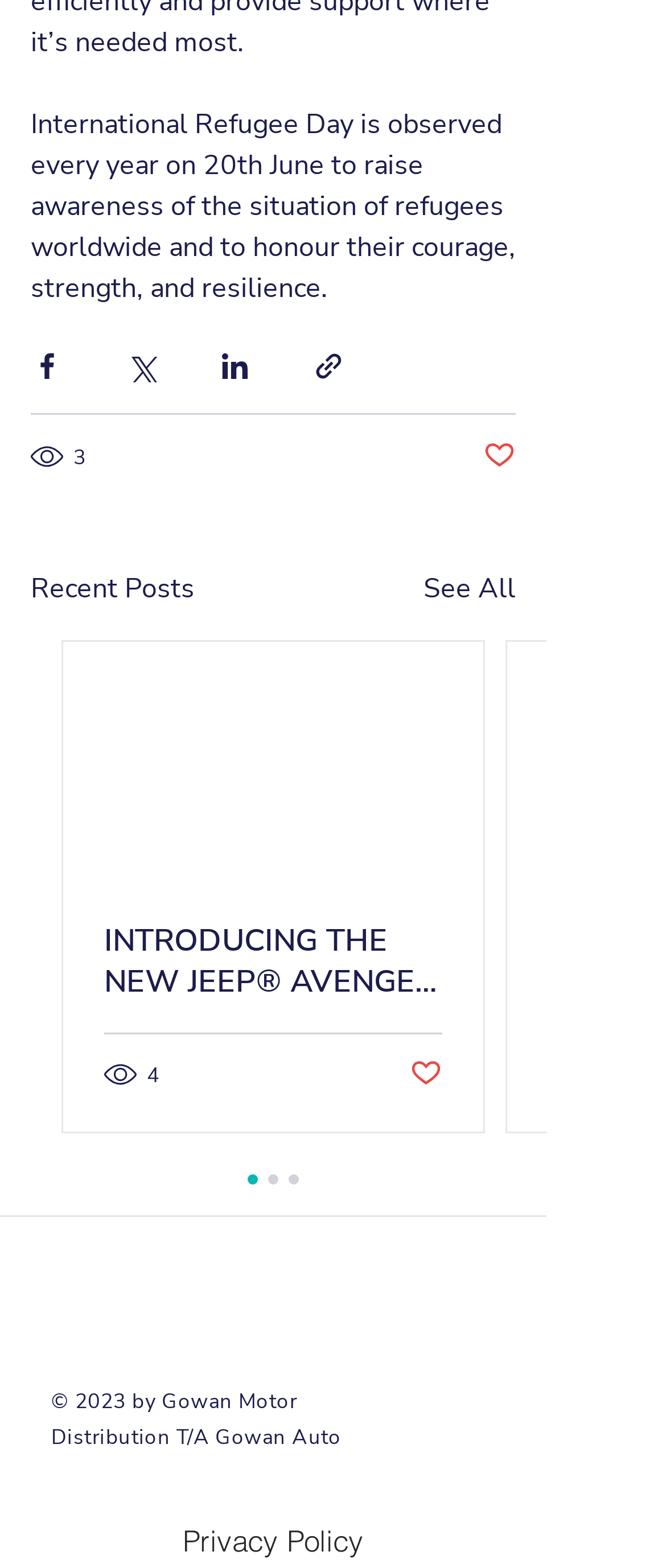Please provide the bounding box coordinates for the element that needs to be clicked to perform the following instruction: "See all recent posts". The coordinates should be given as four float numbers between 0 and 1, i.e., [left, top, right, bottom].

[0.636, 0.363, 0.774, 0.389]